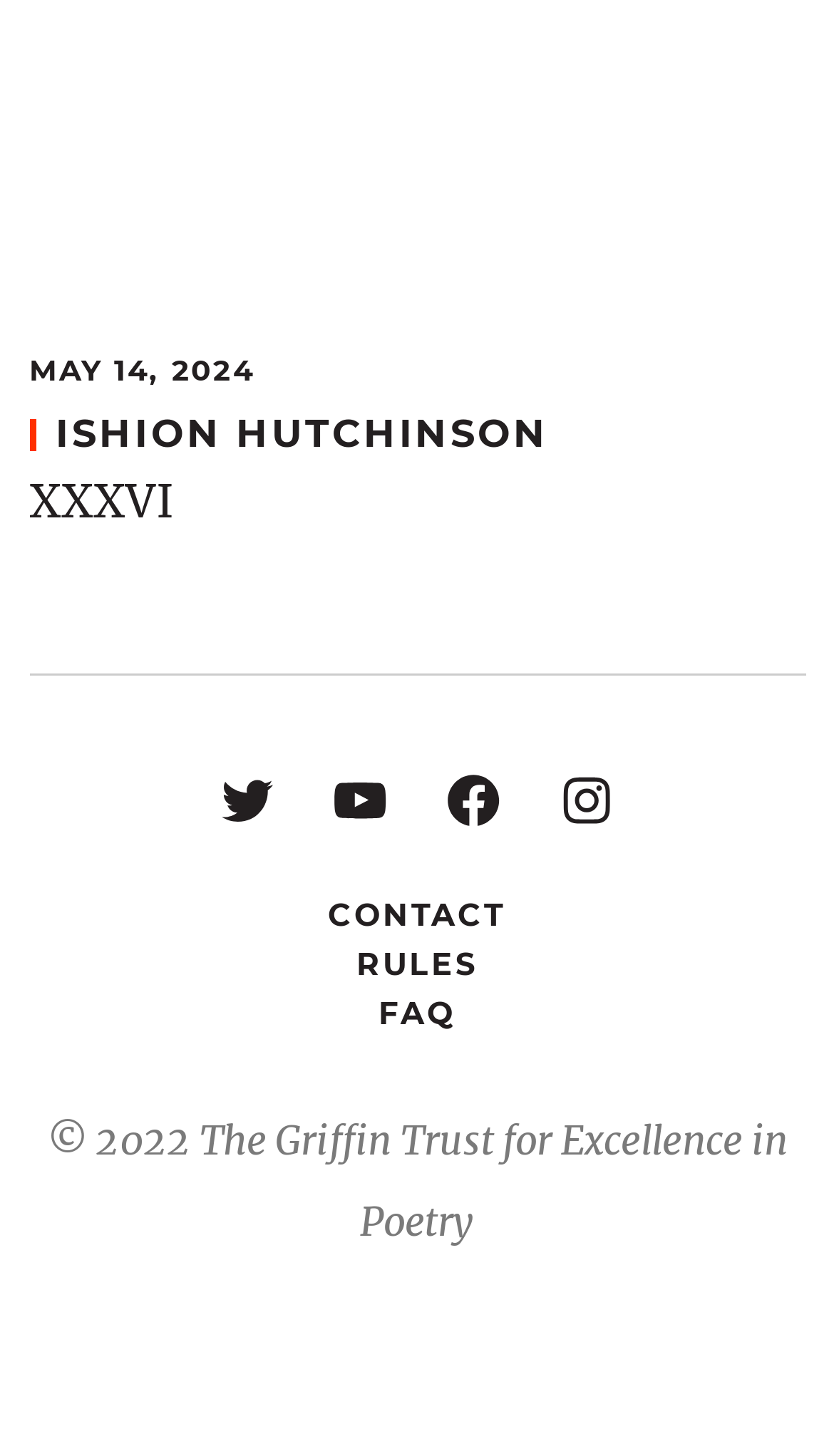Answer the question with a brief word or phrase:
What year is the copyright notice for?

2022